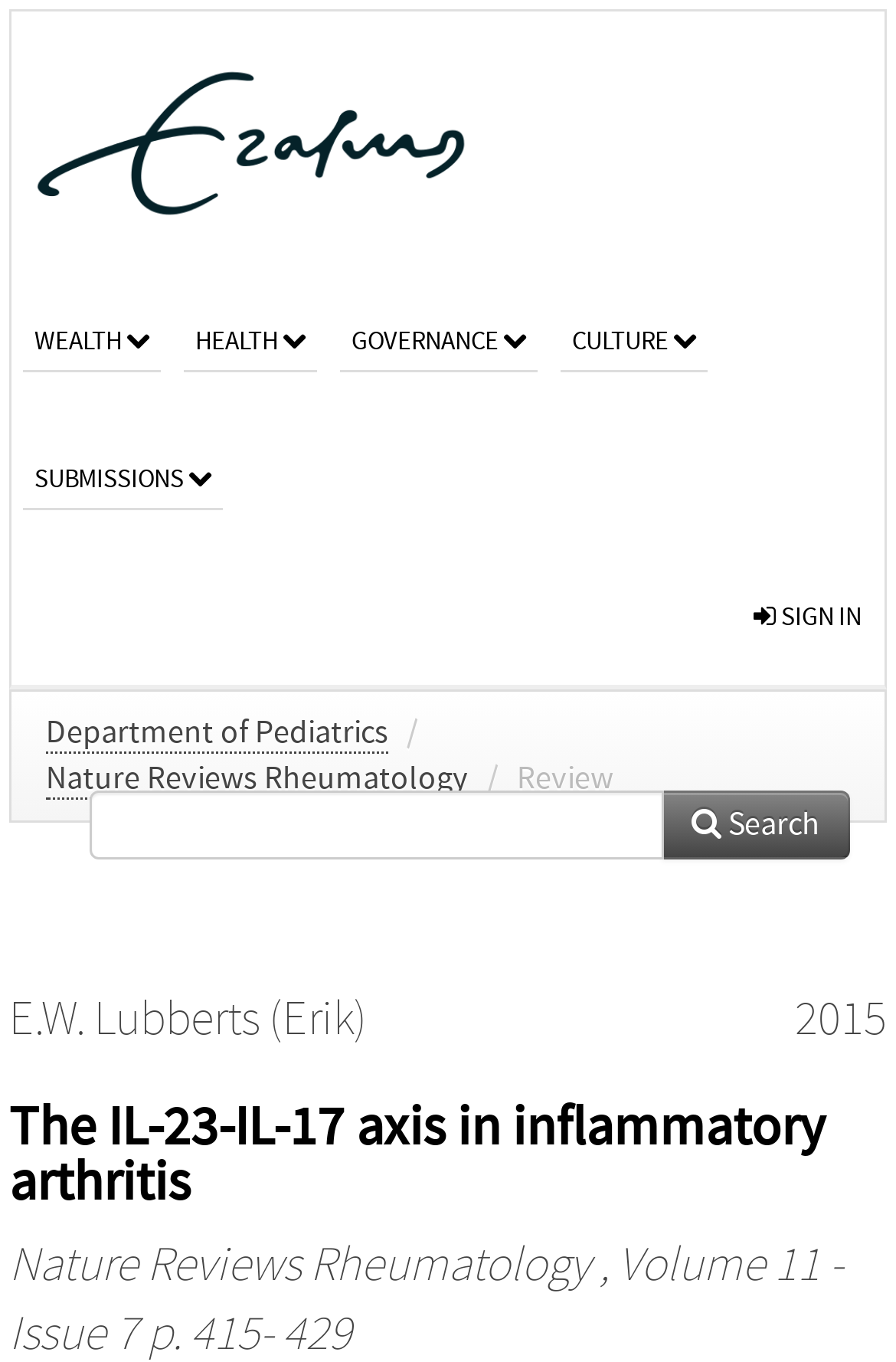What is the name of the department?
Kindly offer a comprehensive and detailed response to the question.

I found the name of the department by looking at the link below the university link, which says 'Department of Pediatrics'. This suggests that the webpage is related to this department.